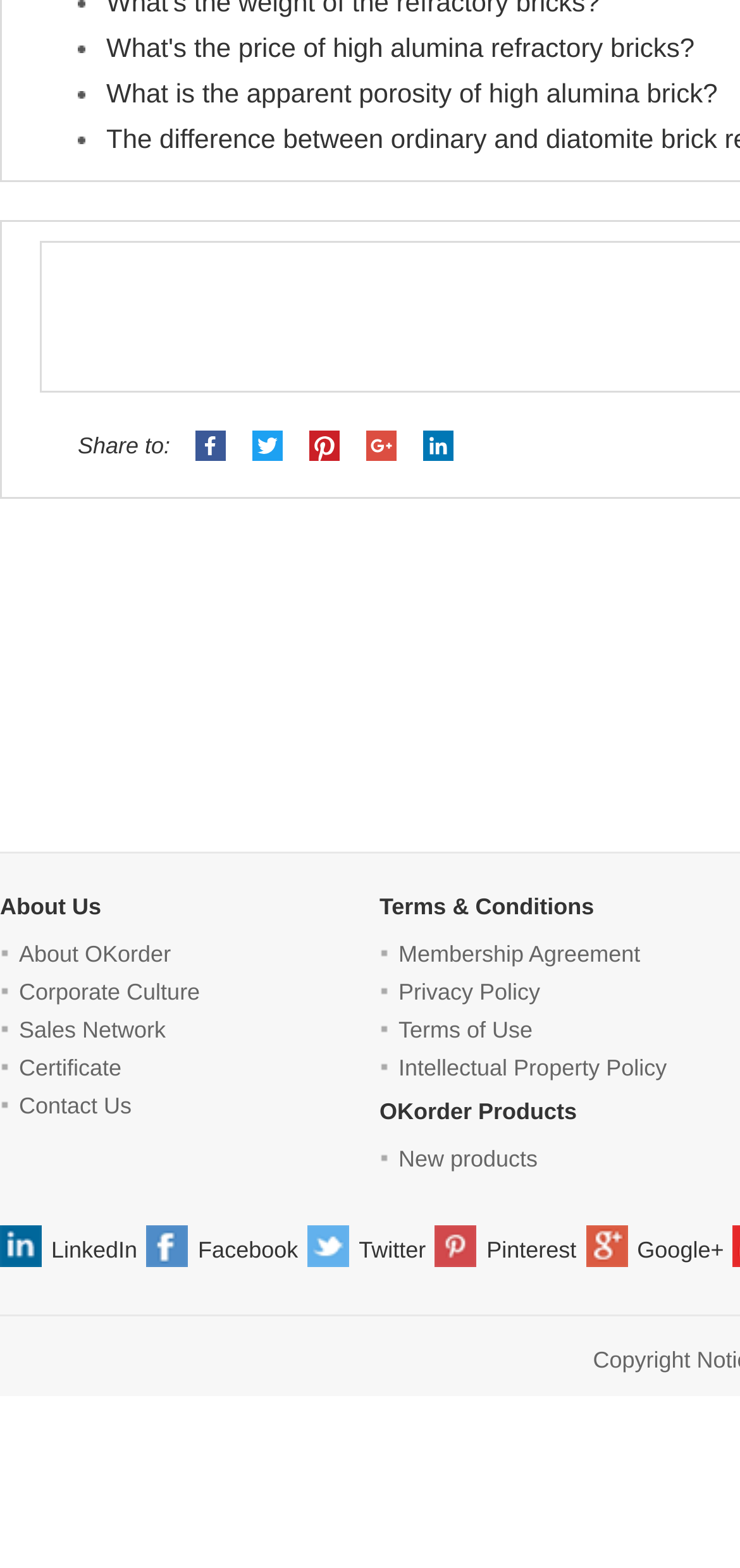Pinpoint the bounding box coordinates of the clickable element to carry out the following instruction: "Learn about OKorder."

[0.026, 0.6, 0.231, 0.617]